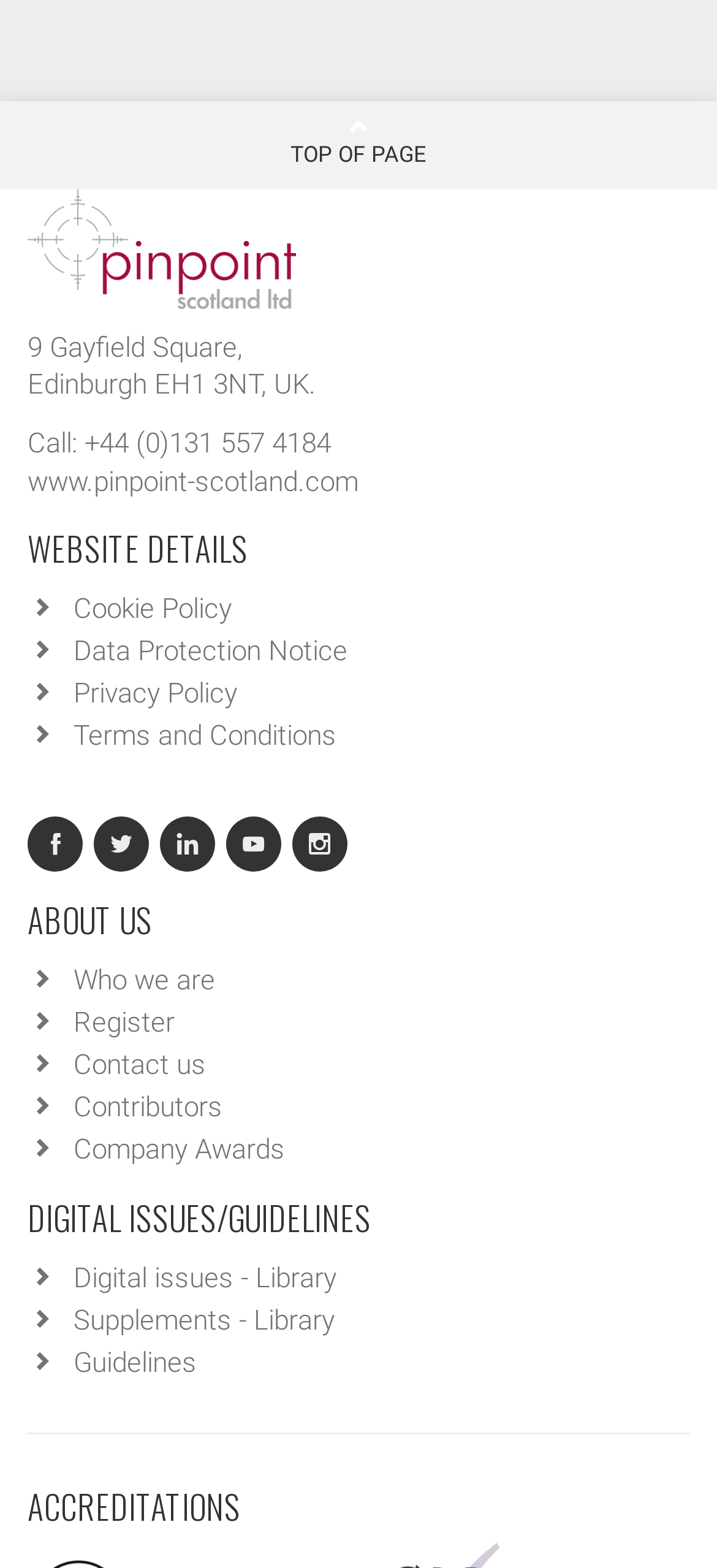Utilize the information from the image to answer the question in detail:
How many social media links are there?

I counted the number of link elements with OCR text that resemble social media icons, specifically elements 99 to 103, which correspond to five social media links.